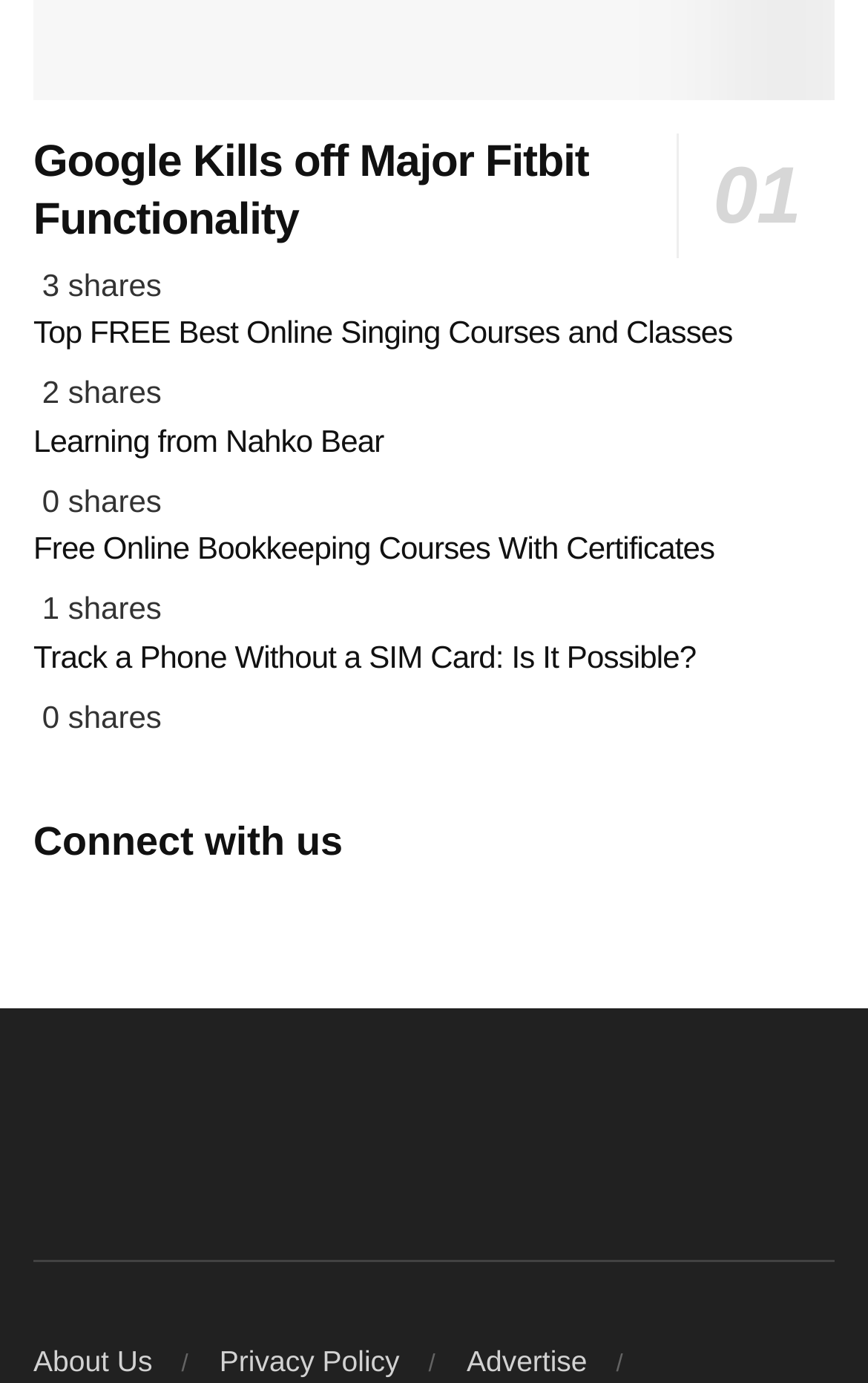Please provide the bounding box coordinates for the element that needs to be clicked to perform the following instruction: "Click on '01 Google Kills off Major Fitbit Functionality'". The coordinates should be given as four float numbers between 0 and 1, i.e., [left, top, right, bottom].

[0.038, 0.1, 0.678, 0.177]